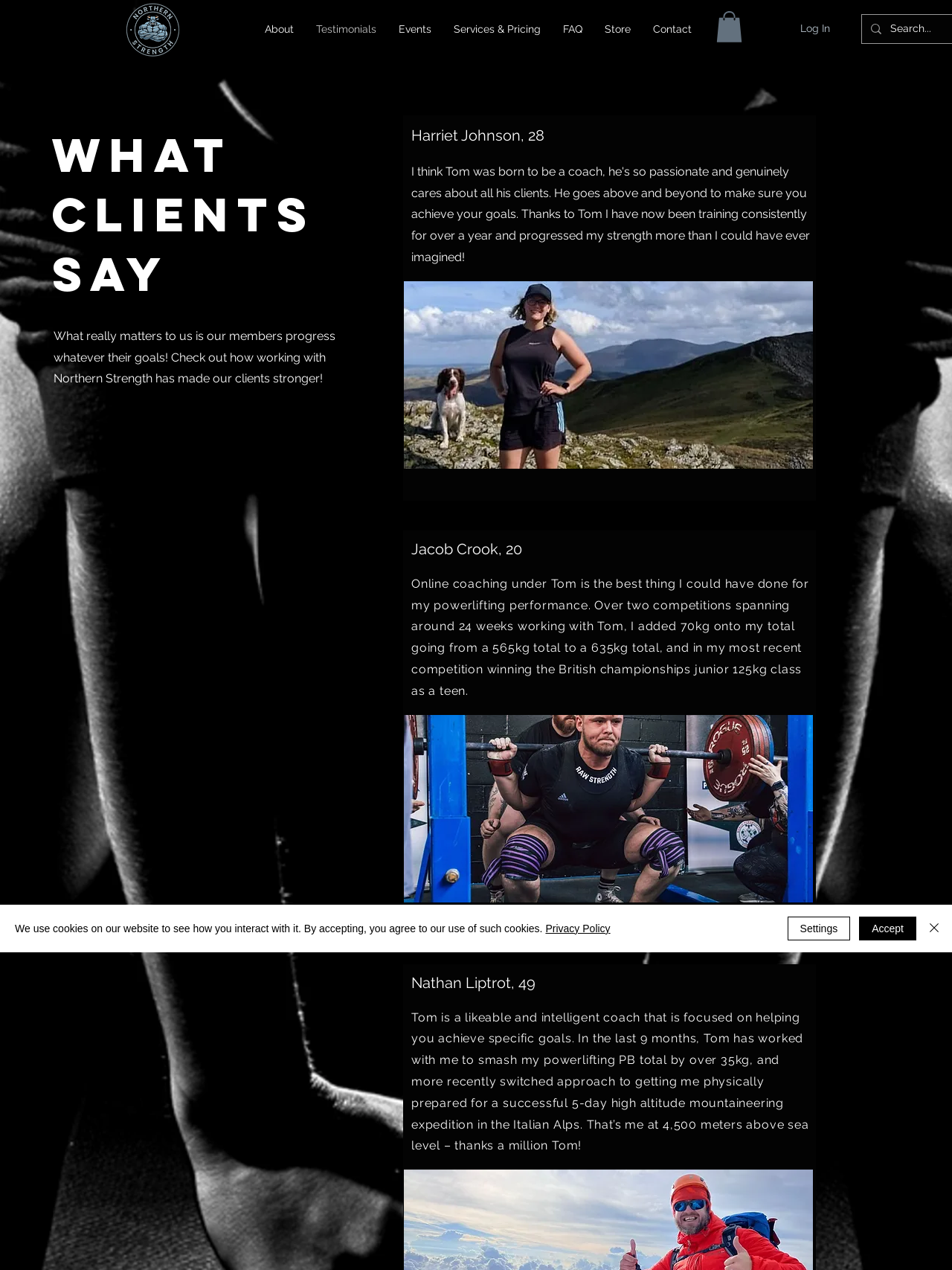Explain the webpage's design and content in an elaborate manner.

The webpage is about Northern Strength, a fitness-related service provider. At the top left corner, there is a logo of Northern Strength, which is also a link. Next to the logo, there is a navigation menu with links to different sections of the website, including "About", "Testimonials", "Events", "Services & Pricing", "FAQ", "Store", and "Contact". 

On the top right corner, there are two buttons: a login button and another button with an image. Below the navigation menu, there is a heading that reads "What our clients say..." followed by a paragraph of text that describes the importance of members' progress to Northern Strength. 

The main content of the webpage is a series of testimonials from clients, including Harriet Johnson, Jacob Crook, and Nathan Liptrot. Each testimonial has a heading with the client's name and age, followed by a image and a block of text describing their experience with Northern Strength. 

At the bottom of the webpage, there is a notification alert about the use of cookies on the website, with links to the "Privacy Policy" and buttons to "Accept", "Settings", or "Close" the notification.